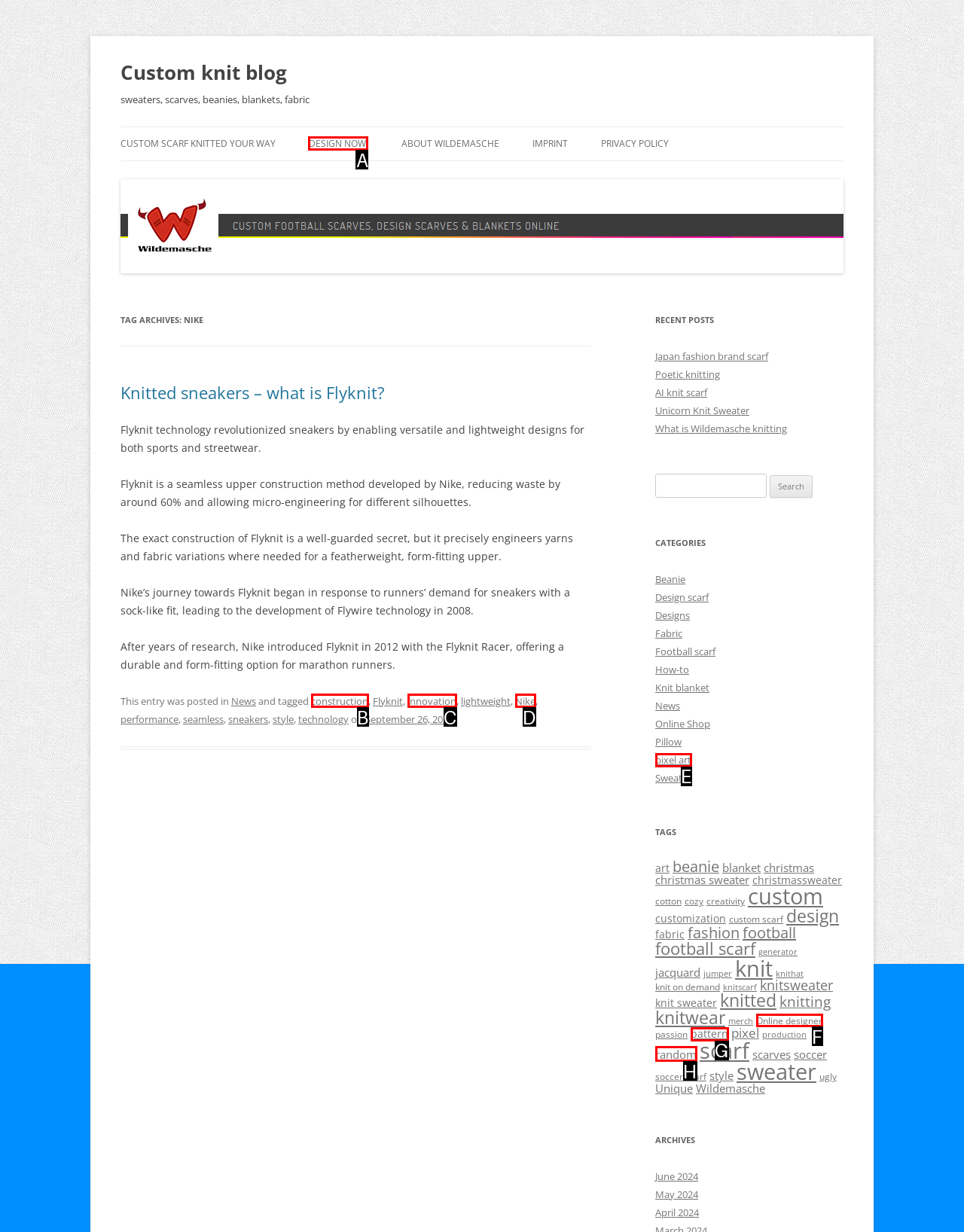Determine which HTML element should be clicked for this task: Click on the 'DESIGN NOW!' button
Provide the option's letter from the available choices.

A